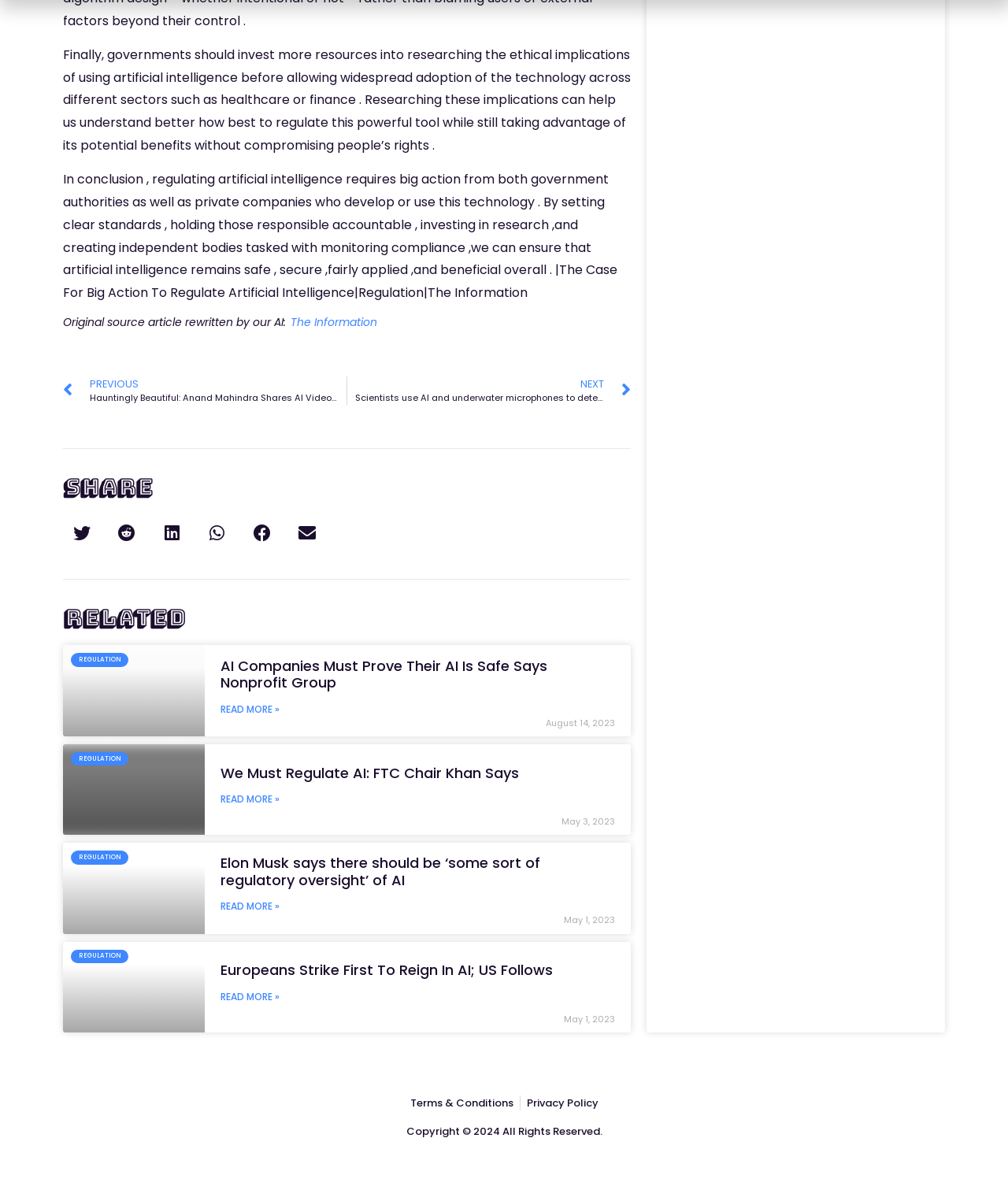What is the purpose of the 'Related' section?
Answer with a single word or short phrase according to what you see in the image.

To provide related articles